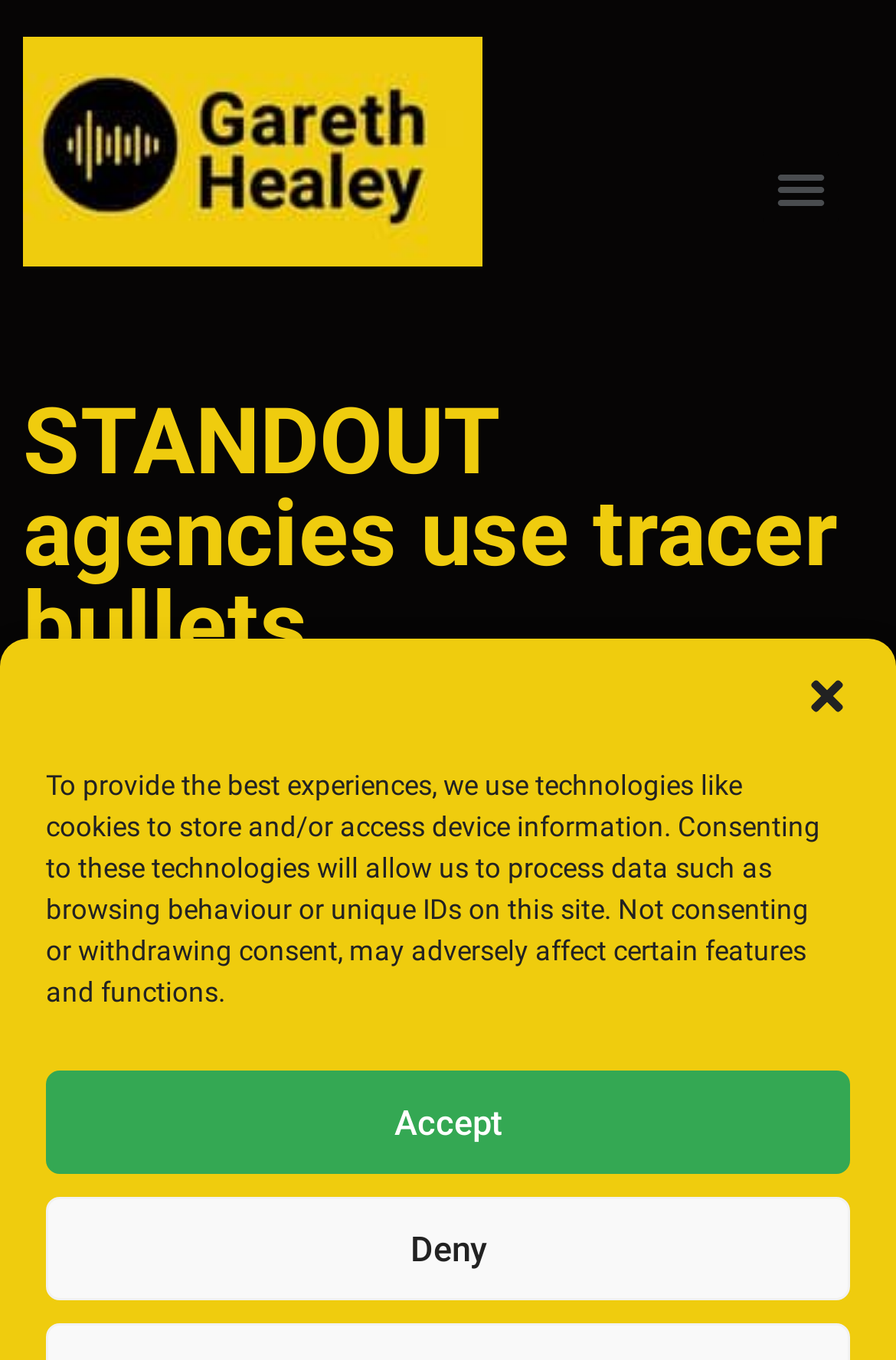Elaborate on the different components and information displayed on the webpage.

The webpage appears to be a blog post or article from Gareth Healey Agency Coach and Mentor. At the top left corner, there is a logo of the agency, which is an image linked to the agency's website. 

Below the logo, there is a heading that reads "STANDOUT agencies use tracer bullets." This heading spans almost the entire width of the page. 

Further down, there is a quote in a larger font size, which says "“We don’t know what the budget is. Just do us a proposal.”" This quote is followed by two paragraphs of text. The first paragraph asks agency owners how many times they have heard this quote, and the second paragraph provides some context and guidance on how clients should be able to give an indication of their feasible investment level.

At the top right corner, there is a button to close a dialog box. Below this button, there is a notification about the use of cookies and technologies to store and access device information. This notification includes two buttons, "Accept" and "Deny", which are positioned side by side near the bottom of the notification.